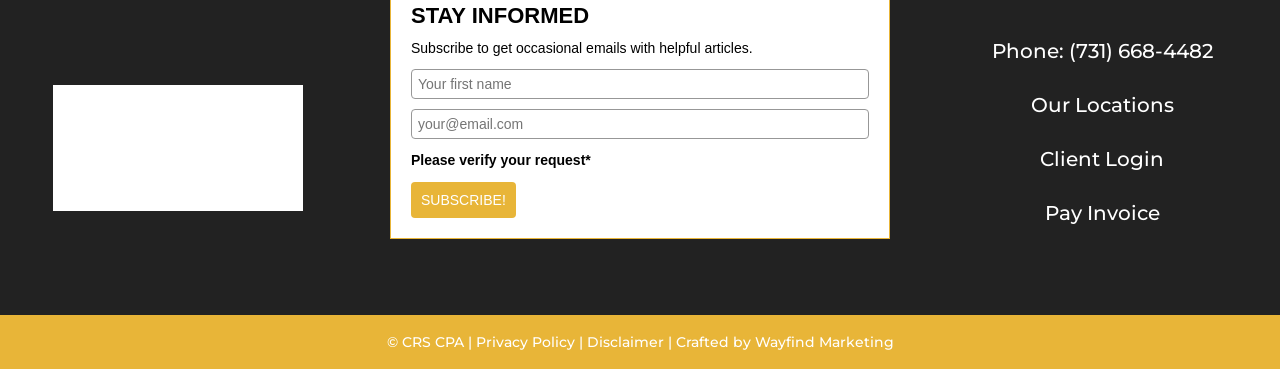Determine the bounding box coordinates of the element that should be clicked to execute the following command: "Click the Client Login link".

[0.813, 0.399, 0.91, 0.464]